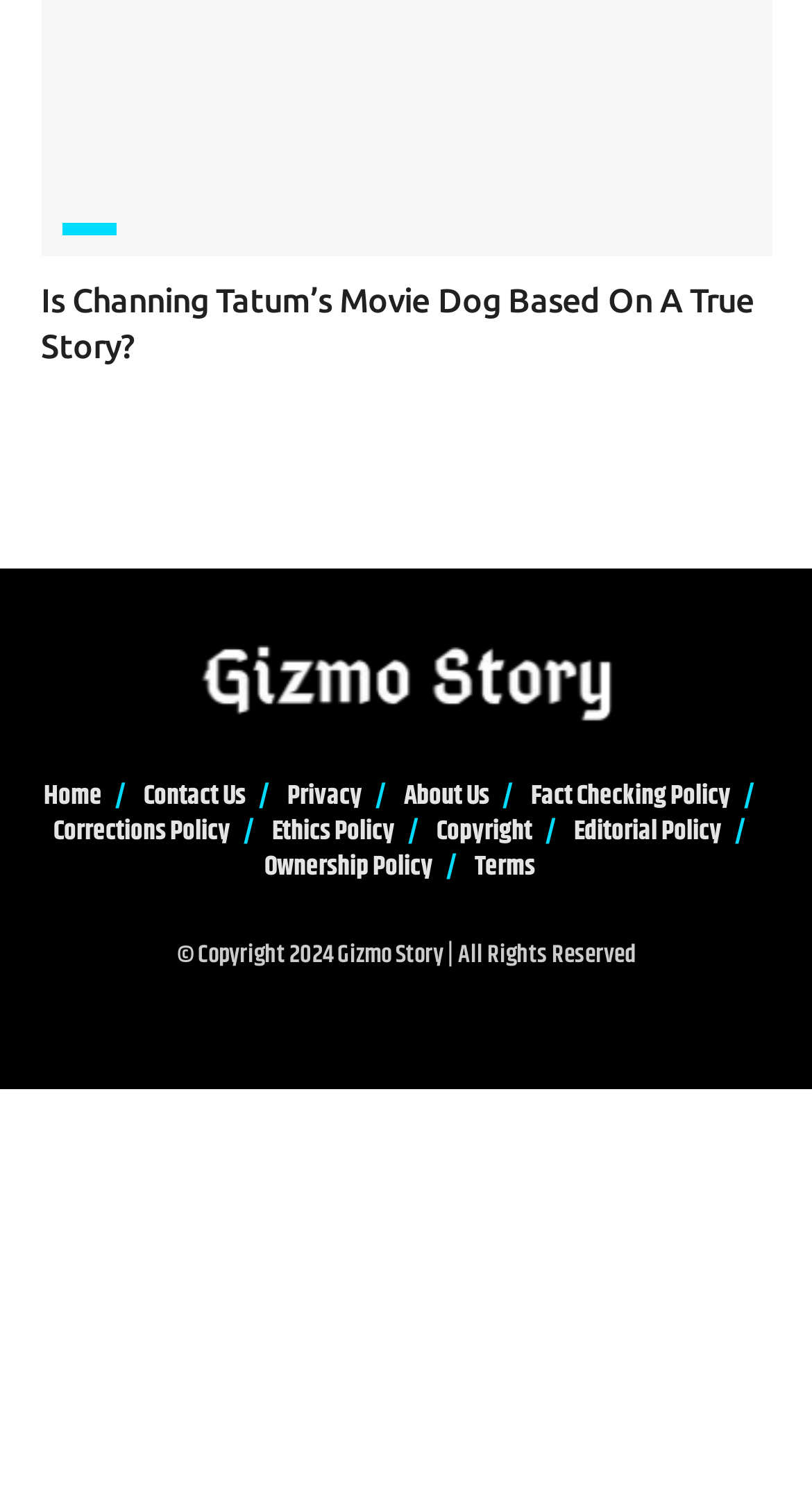What is the copyright year of Gizmo Story?
Please provide a single word or phrase in response based on the screenshot.

2024